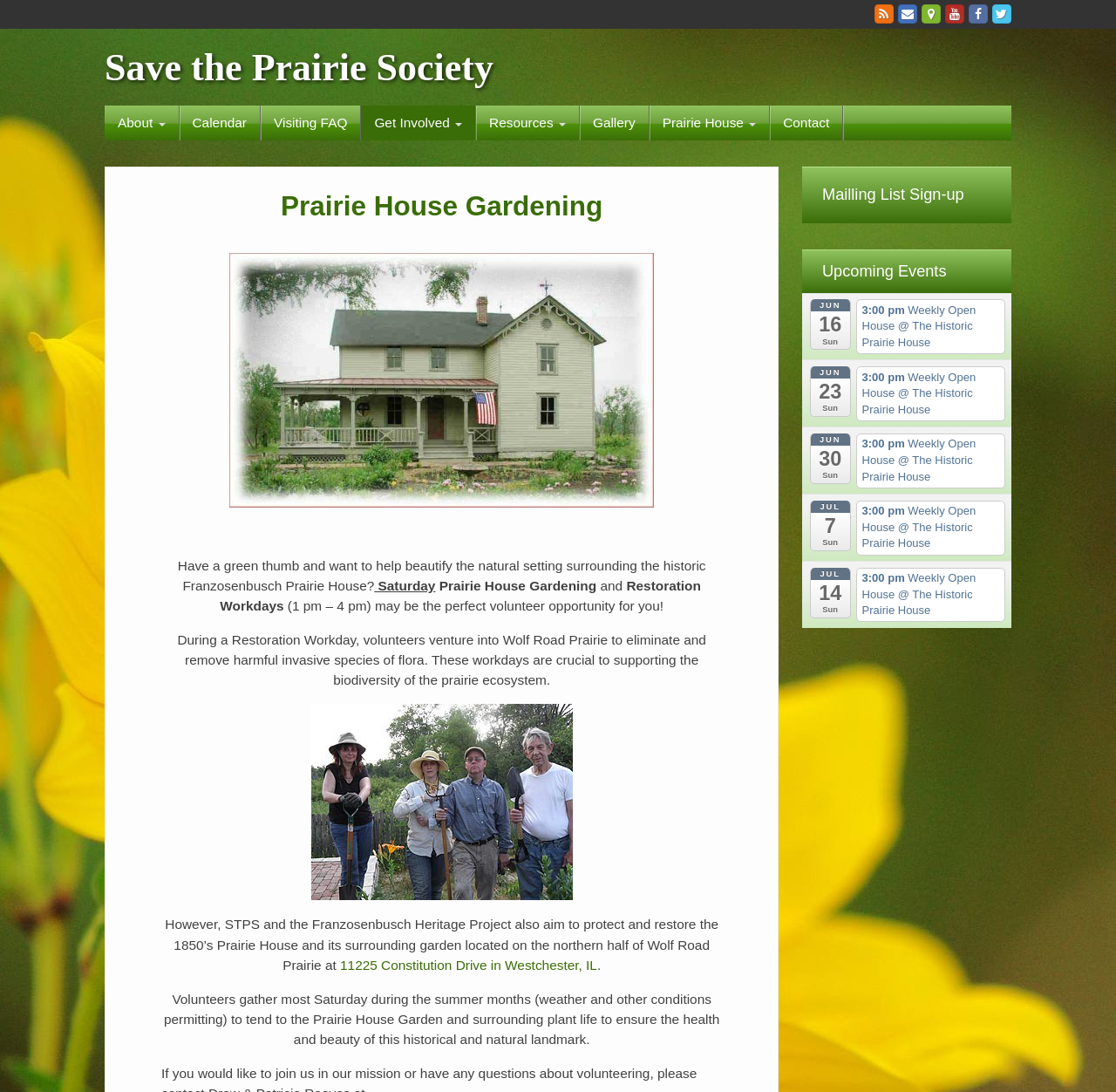What is the time of the Weekly Open House event?
Please provide a single word or phrase as your answer based on the screenshot.

3:00 pm